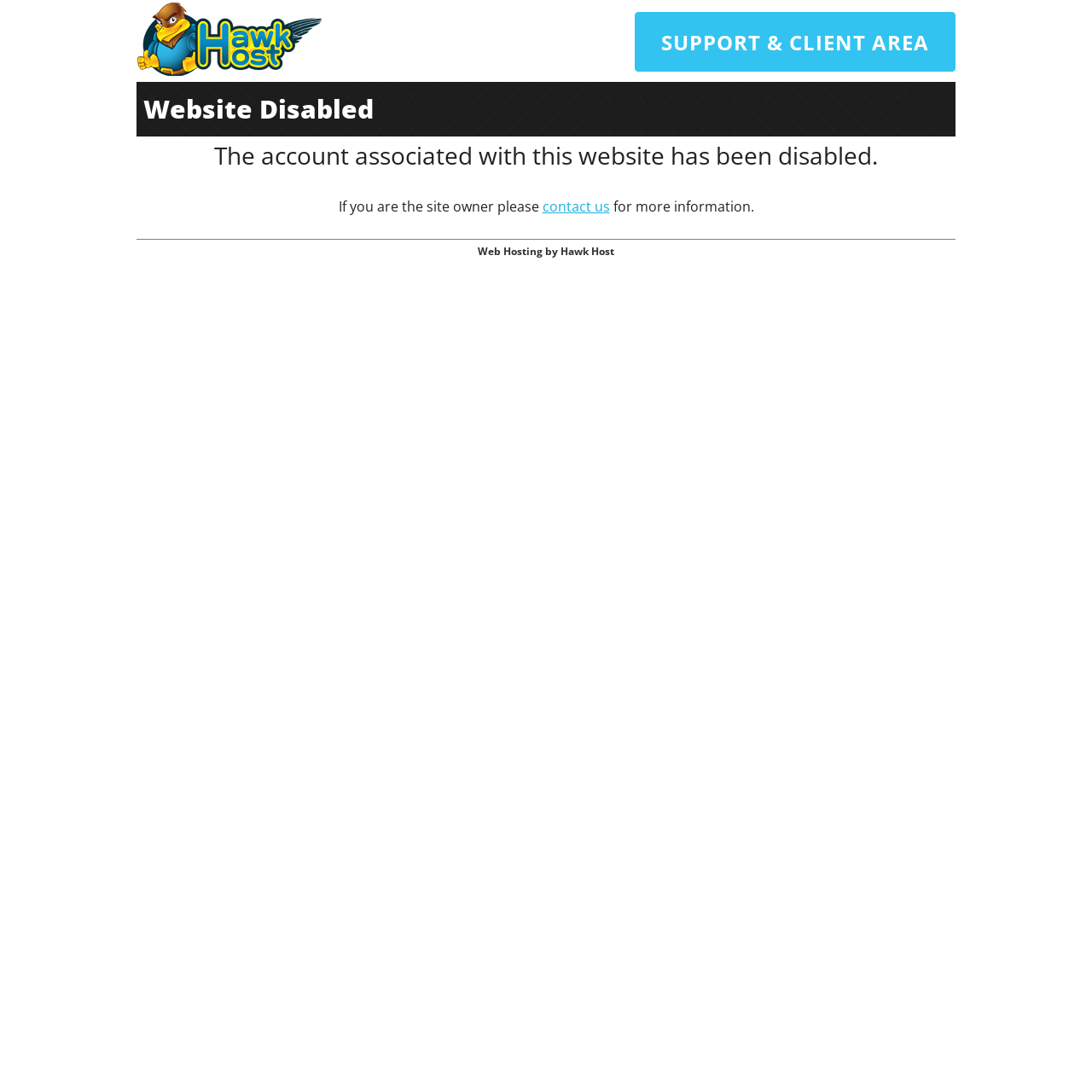Answer this question in one word or a short phrase: What should the site owner do?

Contact us